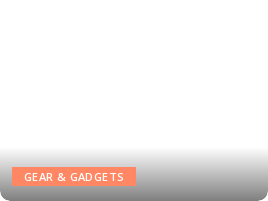What type of background is used for the 'GEAR & GADGETS' button?
Give a detailed and exhaustive answer to the question.

The caption states that the 'GEAR & GADGETS' button is set against a gradient background that transitions from light to dark, enhancing its visibility. This suggests that the background of the button is a gradient, which is a type of background that gradually transitions from one color to another.